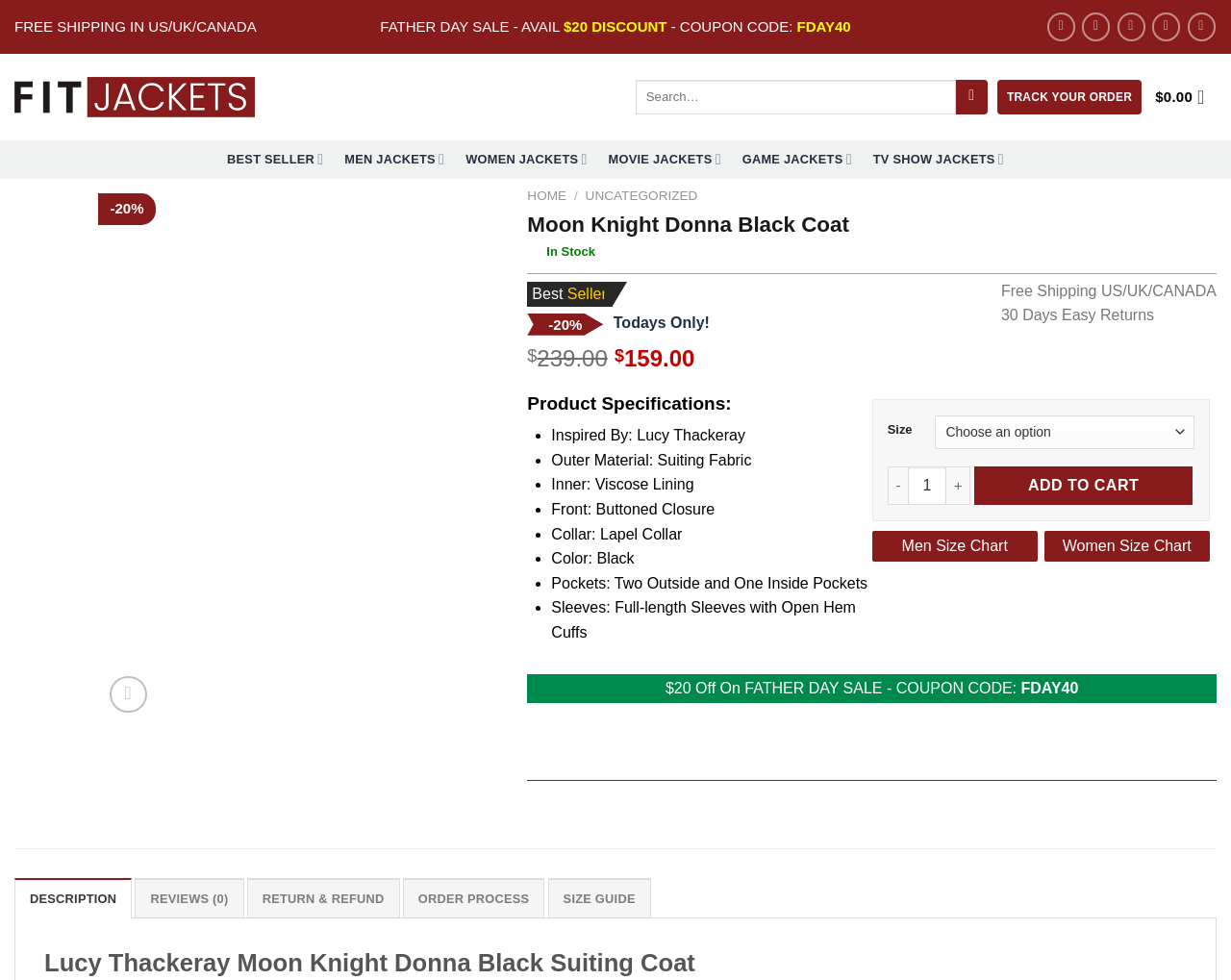What is the price of the Moon Knight Donna Black Coat?
Examine the image and provide an in-depth answer to the question.

I found the price by looking at the product information section, where it displays the price of the coat. The price is shown as '$159.00'.